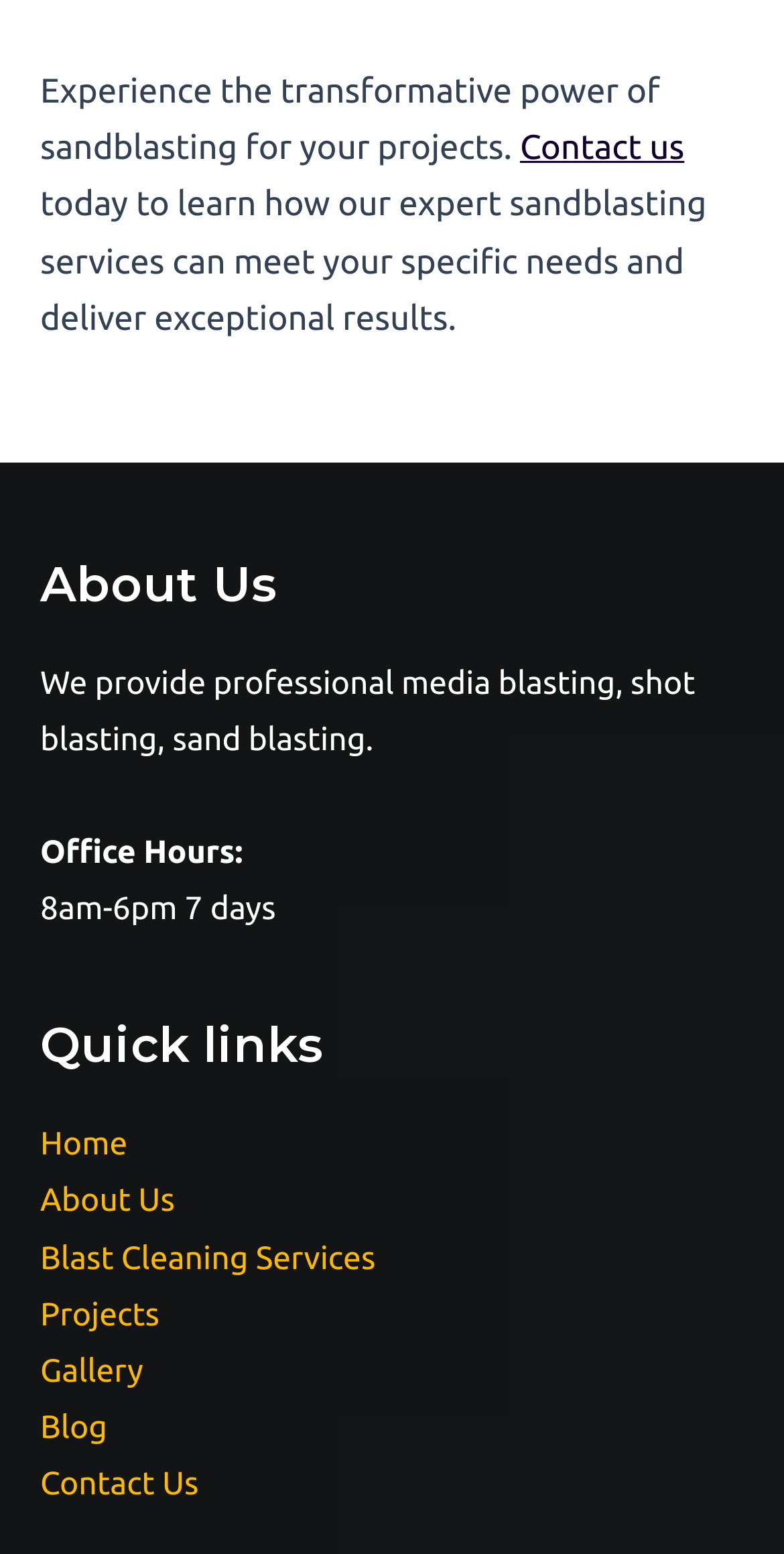Please identify the bounding box coordinates of the element I should click to complete this instruction: 'Check out Tech news'. The coordinates should be given as four float numbers between 0 and 1, like this: [left, top, right, bottom].

None